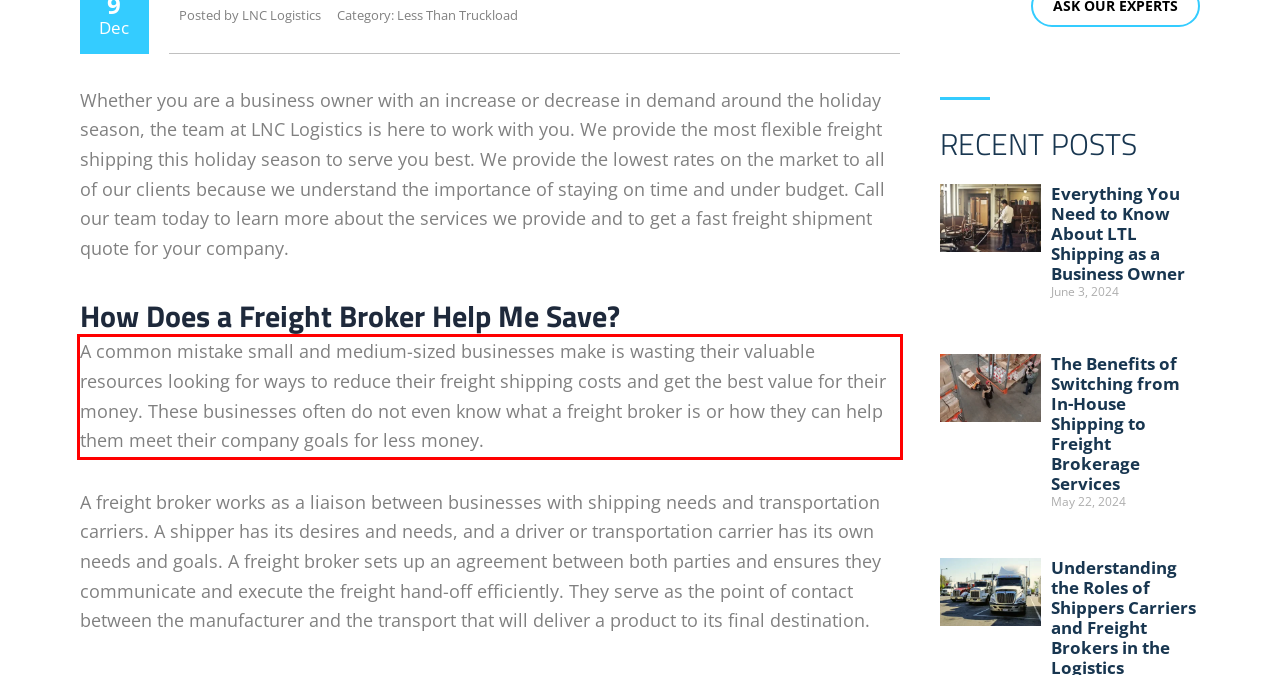From the provided screenshot, extract the text content that is enclosed within the red bounding box.

A common mistake small and medium-sized businesses make is wasting their valuable resources looking for ways to reduce their freight shipping costs and get the best value for their money. These businesses often do not even know what a freight broker is or how they can help them meet their company goals for less money.